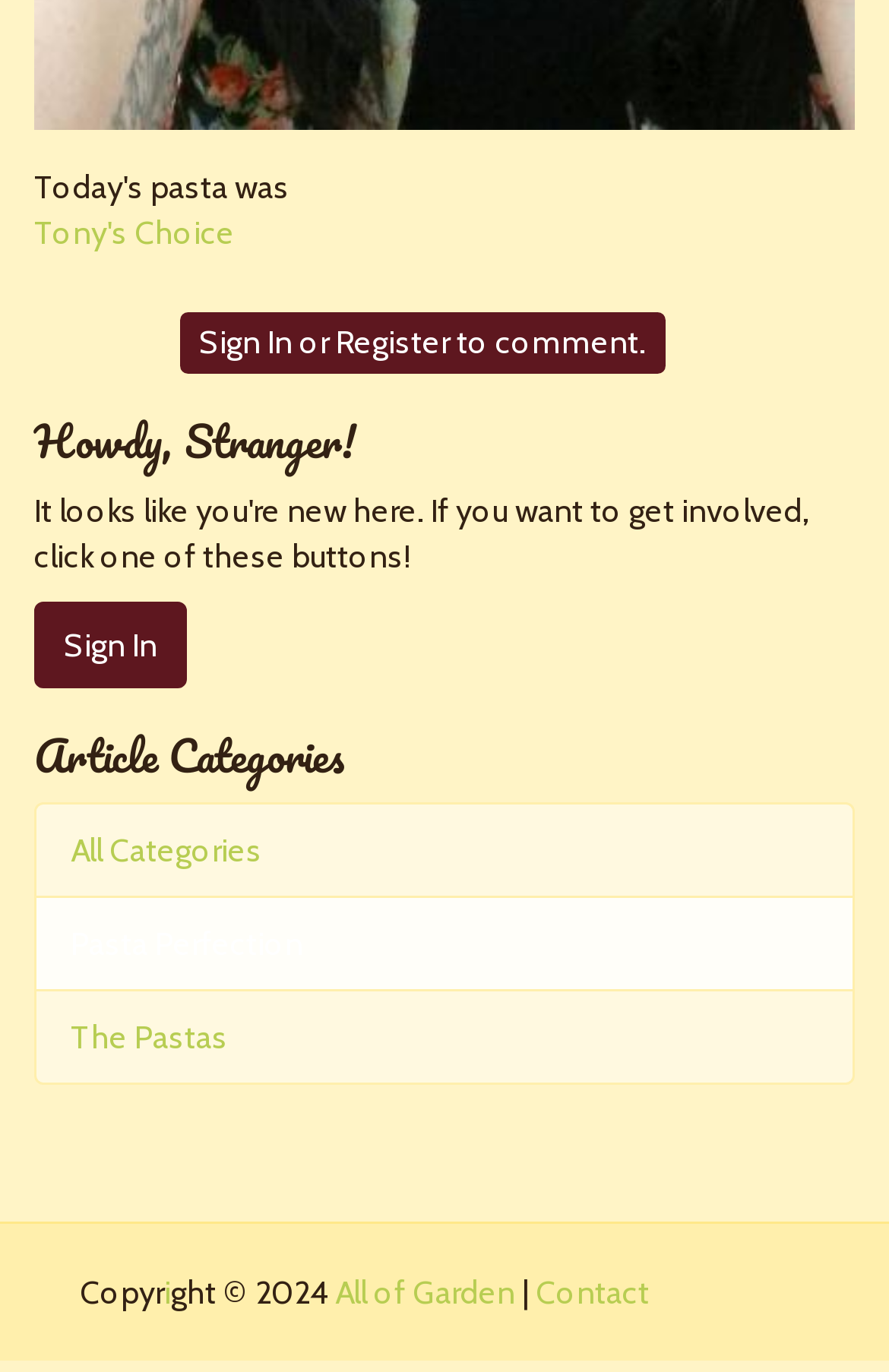Determine the coordinates of the bounding box for the clickable area needed to execute this instruction: "Register for an account".

[0.378, 0.234, 0.506, 0.264]